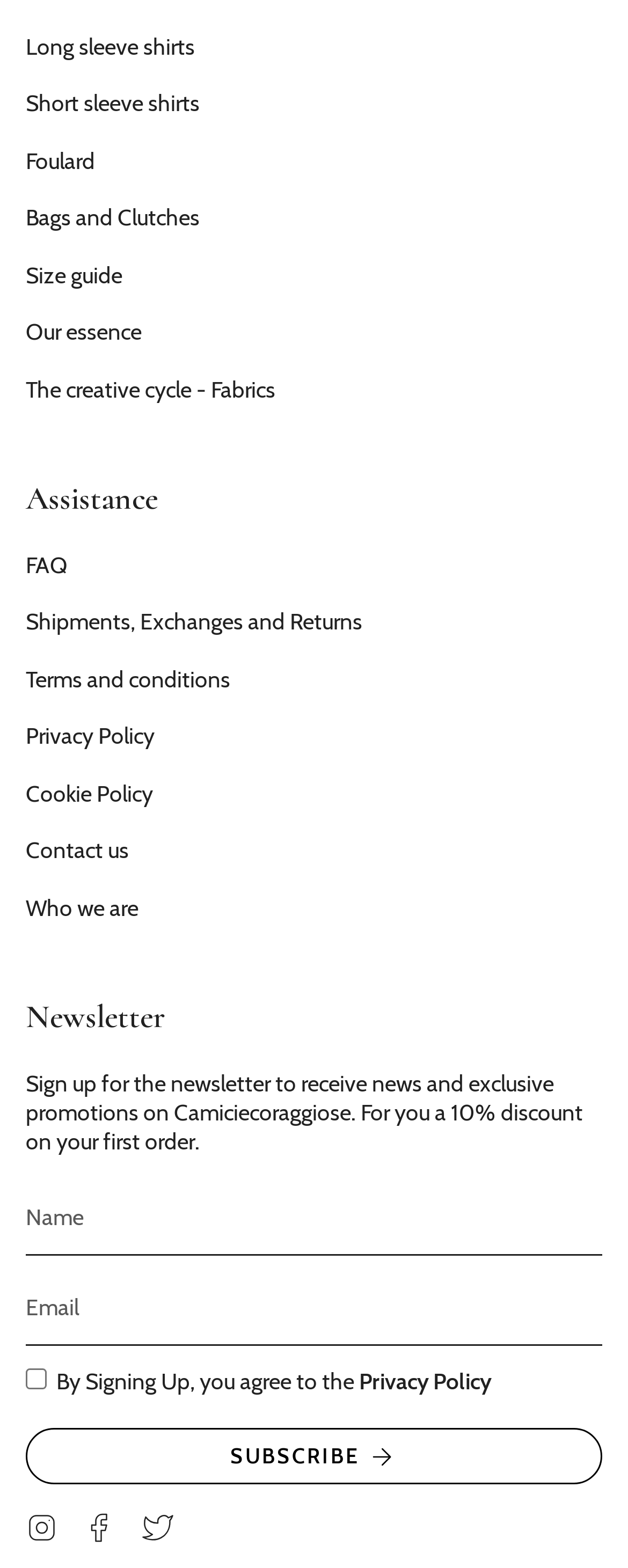Given the element description Long sleeve shirts, specify the bounding box coordinates of the corresponding UI element in the format (top-left x, top-left y, bottom-right x, bottom-right y). All values must be between 0 and 1.

[0.041, 0.02, 0.31, 0.039]